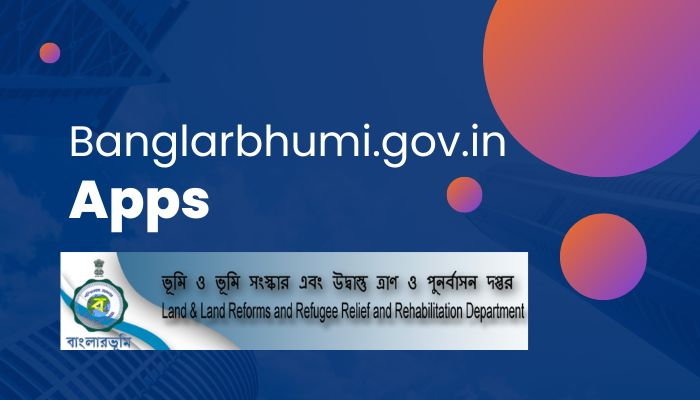Please study the image and answer the question comprehensively:
What is the purpose of the Banglarbhumi website?

The representation of the Banglarbhumi website signifies the digital initiative aimed at providing easy access to land-related information and services for users in West Bengal, which is the primary purpose of the website.